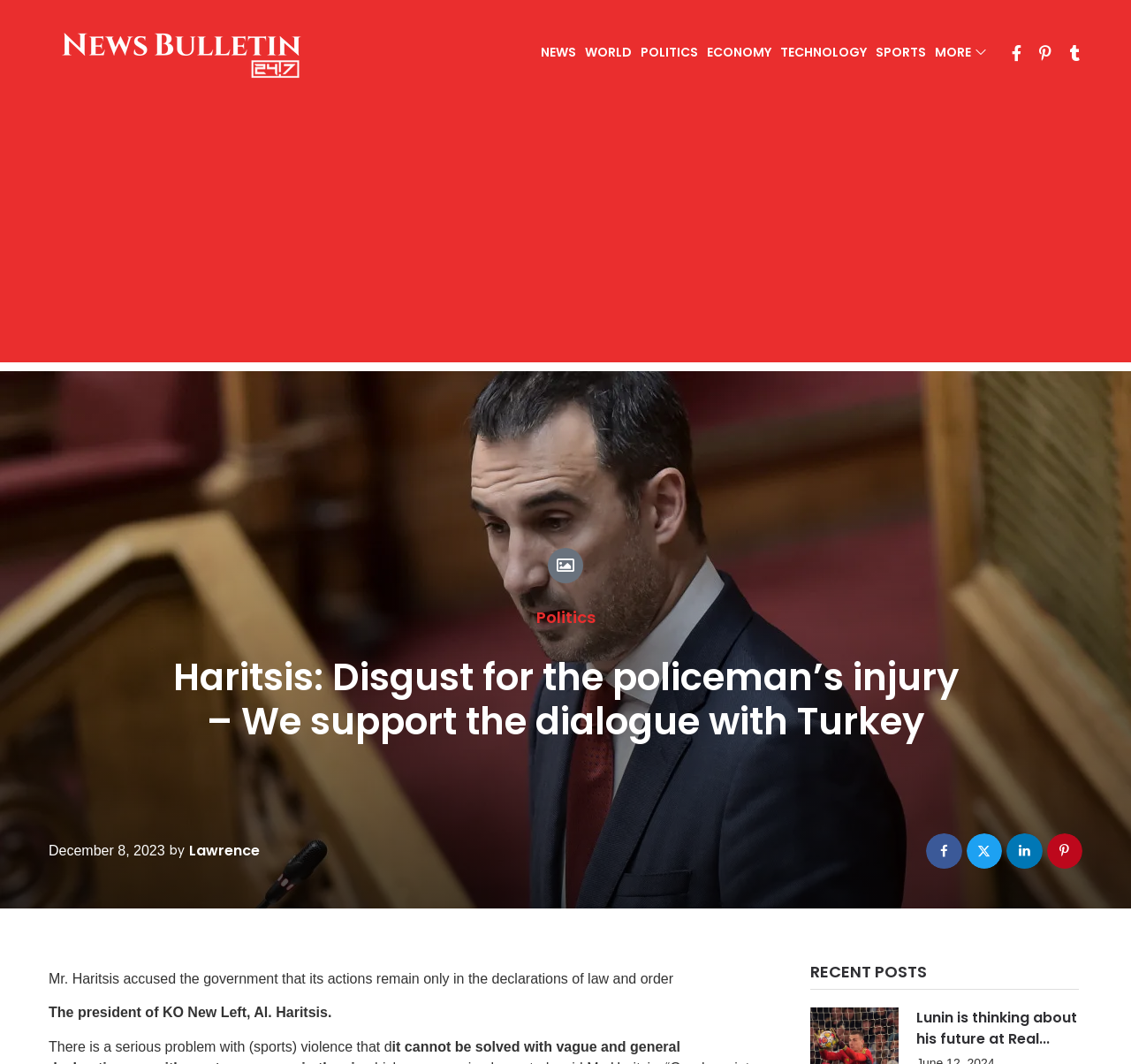Please find the bounding box coordinates of the element that you should click to achieve the following instruction: "Go to News Bulletin 247". The coordinates should be presented as four float numbers between 0 and 1: [left, top, right, bottom].

[0.043, 0.008, 0.277, 0.091]